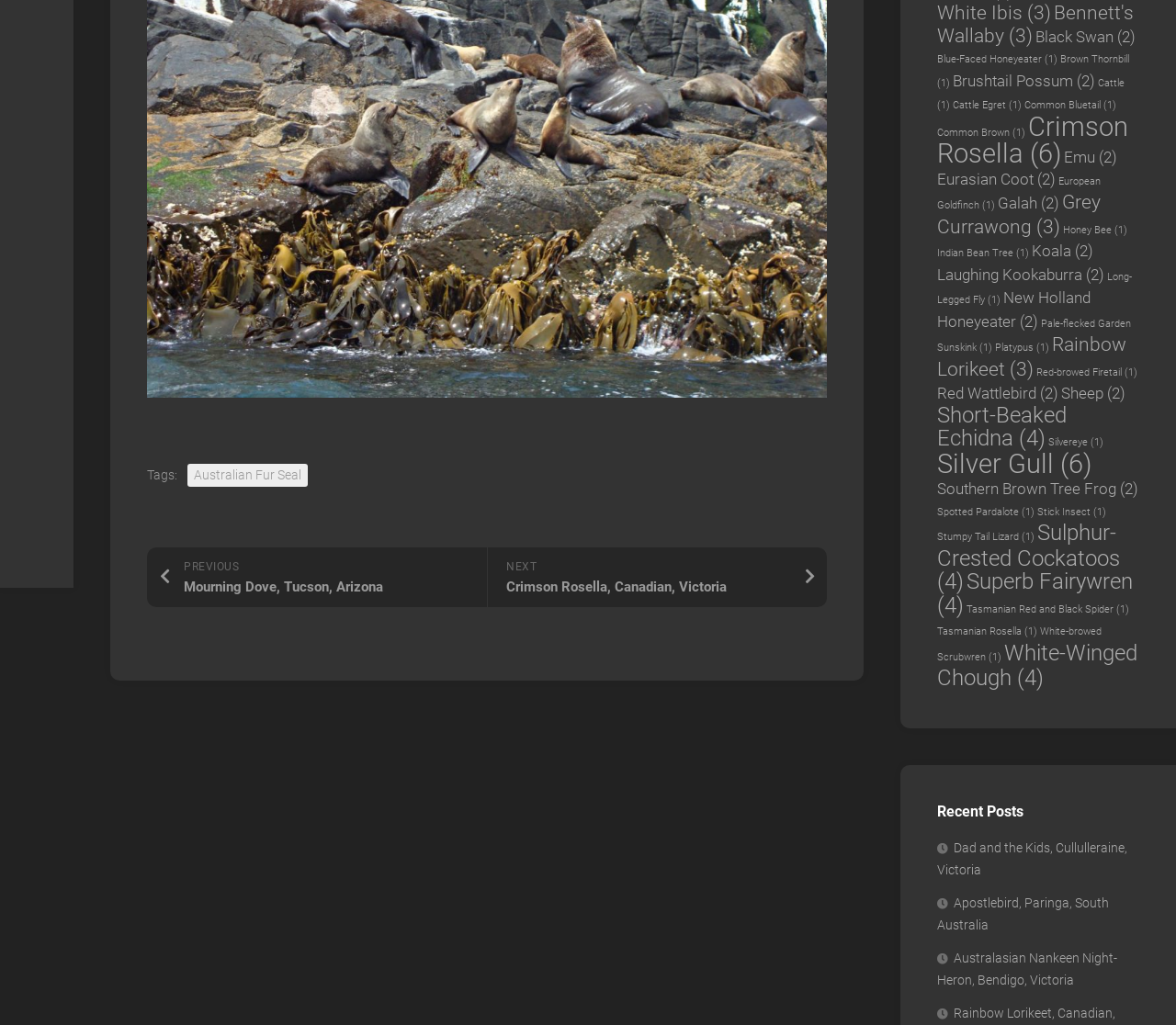Identify the bounding box of the UI element that matches this description: "Indian Bean Tree (1)".

[0.797, 0.241, 0.875, 0.253]